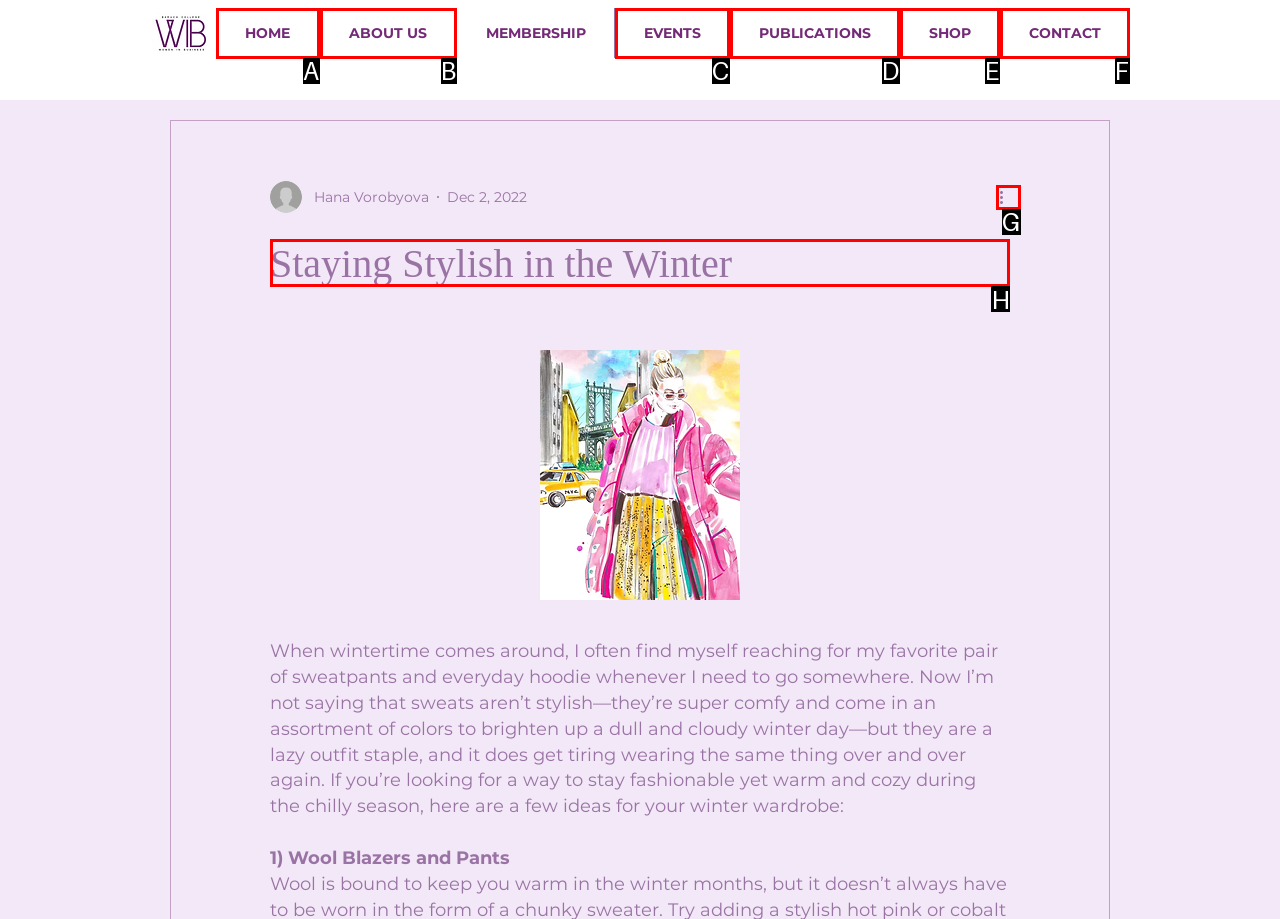Which option should be clicked to complete this task: Read the article Staying Stylish in the Winter
Reply with the letter of the correct choice from the given choices.

H